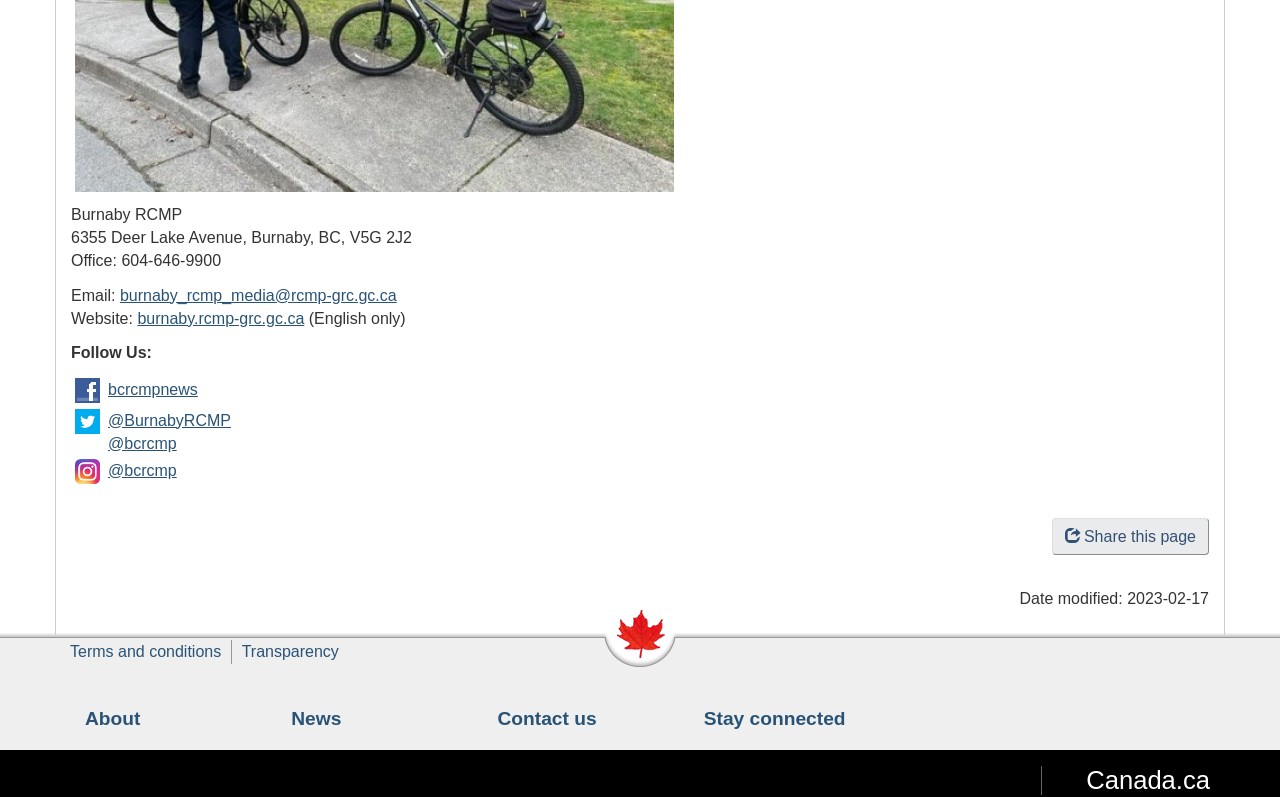What are the main sections of the webpage?
Please use the image to provide an in-depth answer to the question.

I found the main sections by looking at the heading elements with IDs 270, 271, 272, and 273, which contain the text 'About', 'News', 'Contact us', and 'Stay connected'. These heading elements are likely indicating the main sections of the webpage.